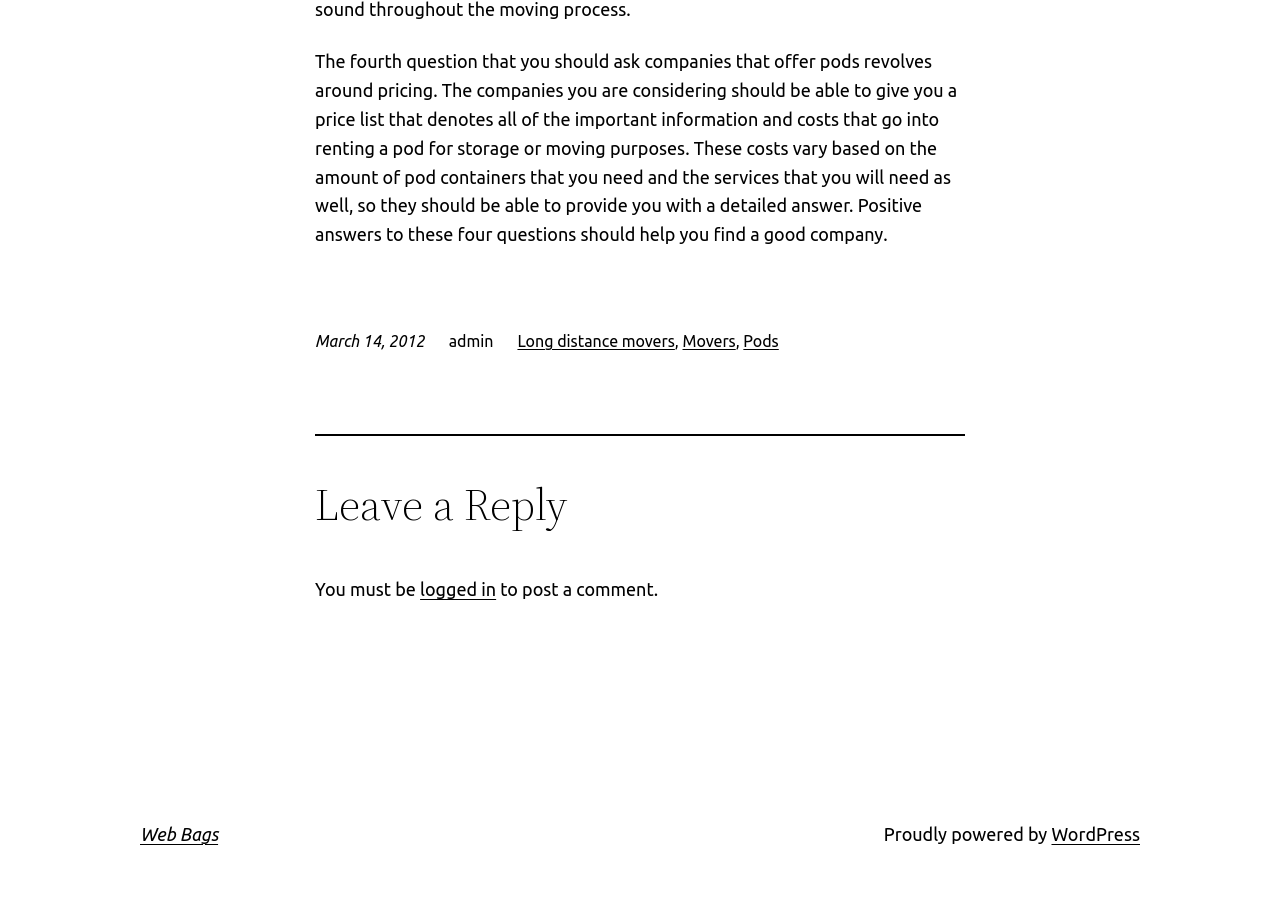What platform is the website powered by?
We need a detailed and exhaustive answer to the question. Please elaborate.

The platform that the website is powered by can be found in the link element, which is a child of the contentinfo element. The text content of this element is 'WordPress', which suggests that the website is powered by WordPress.